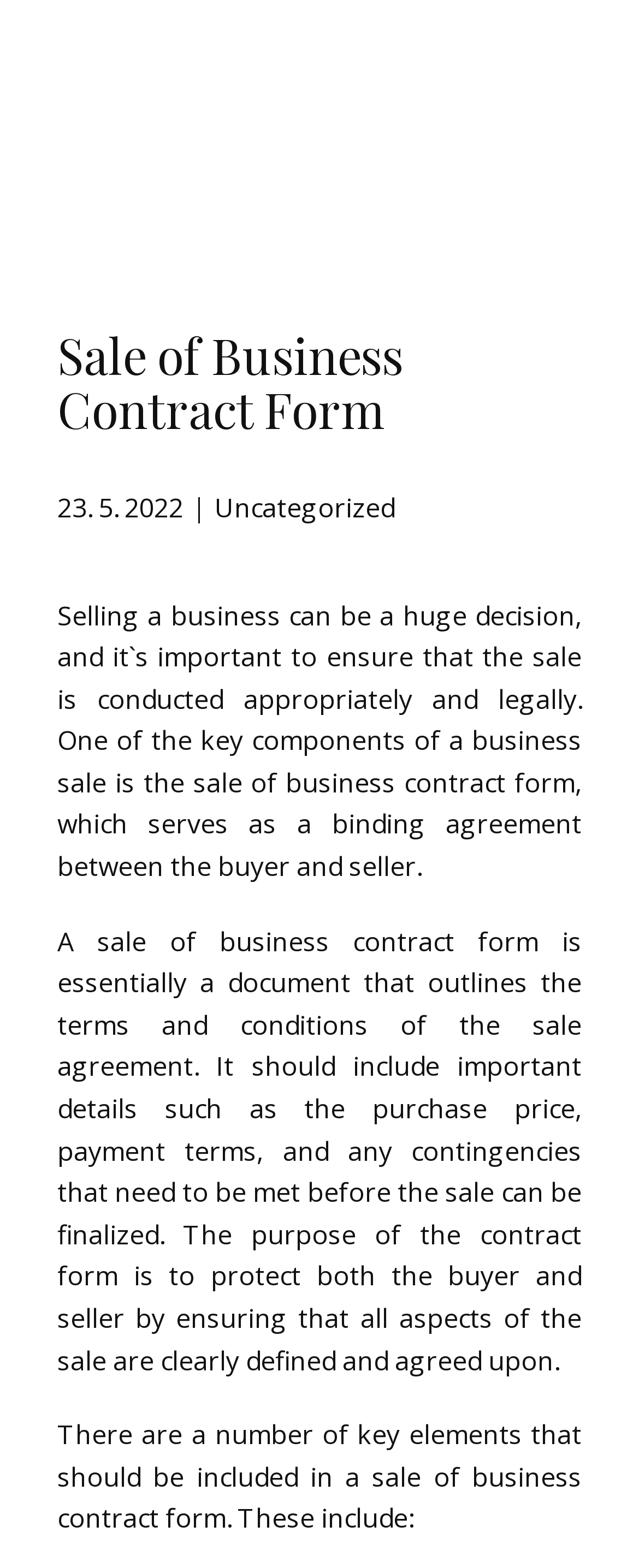What is the category of the webpage content?
Based on the image, answer the question with as much detail as possible.

The webpage displays a category label 'Uncategorized' which suggests that the content of the webpage does not fit into a specific category.